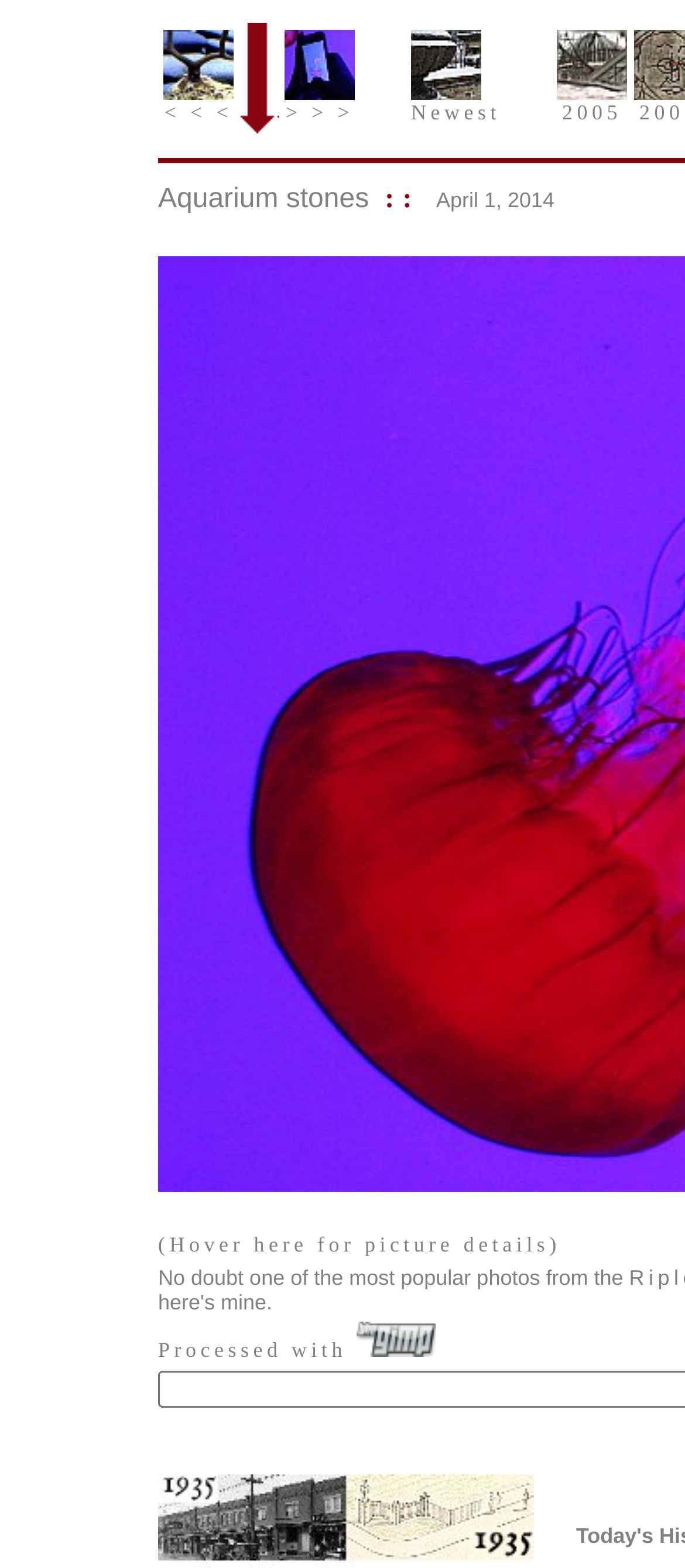What is the previous picture link?
Answer the question with as much detail as possible.

The previous picture link is located in the top-left corner of the webpage, inside a table cell, and it has an image with the text 'Previous picture'.